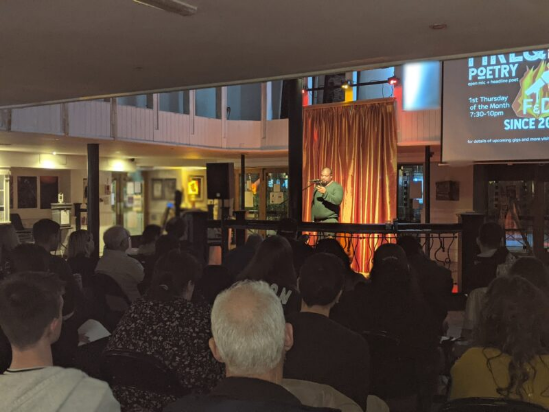What type of performances are featured at the event?
Offer a detailed and full explanation in response to the question.

The answer can be found on the informational slides displayed on the wall behind the speaker, which detail the event specifics, including the type of performances featured at the event, which are spoken word performances.